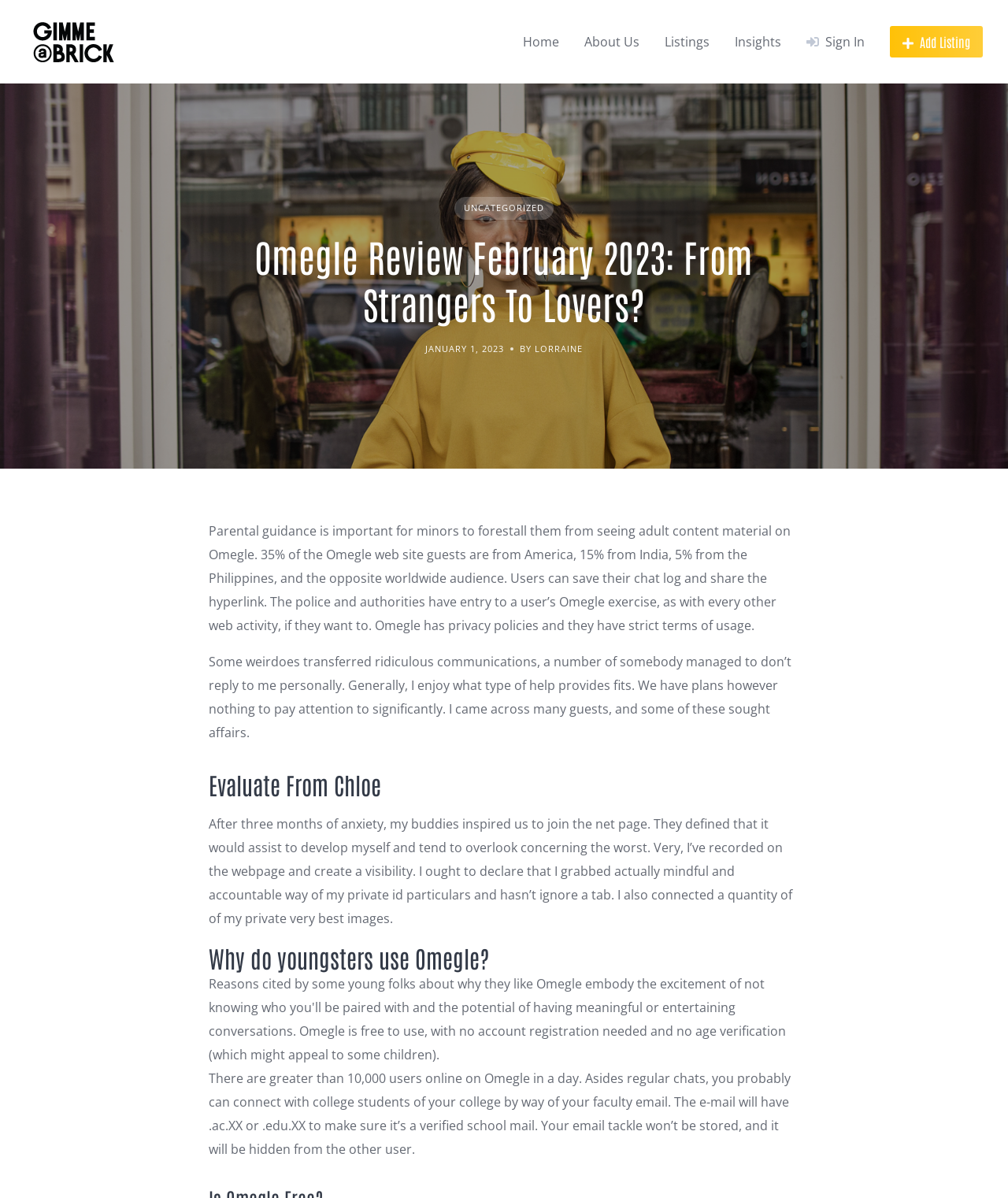Bounding box coordinates are specified in the format (top-left x, top-left y, bottom-right x, bottom-right y). All values are floating point numbers bounded between 0 and 1. Please provide the bounding box coordinate of the region this sentence describes: alt="Gimme A Brick"

[0.025, 0.011, 0.123, 0.059]